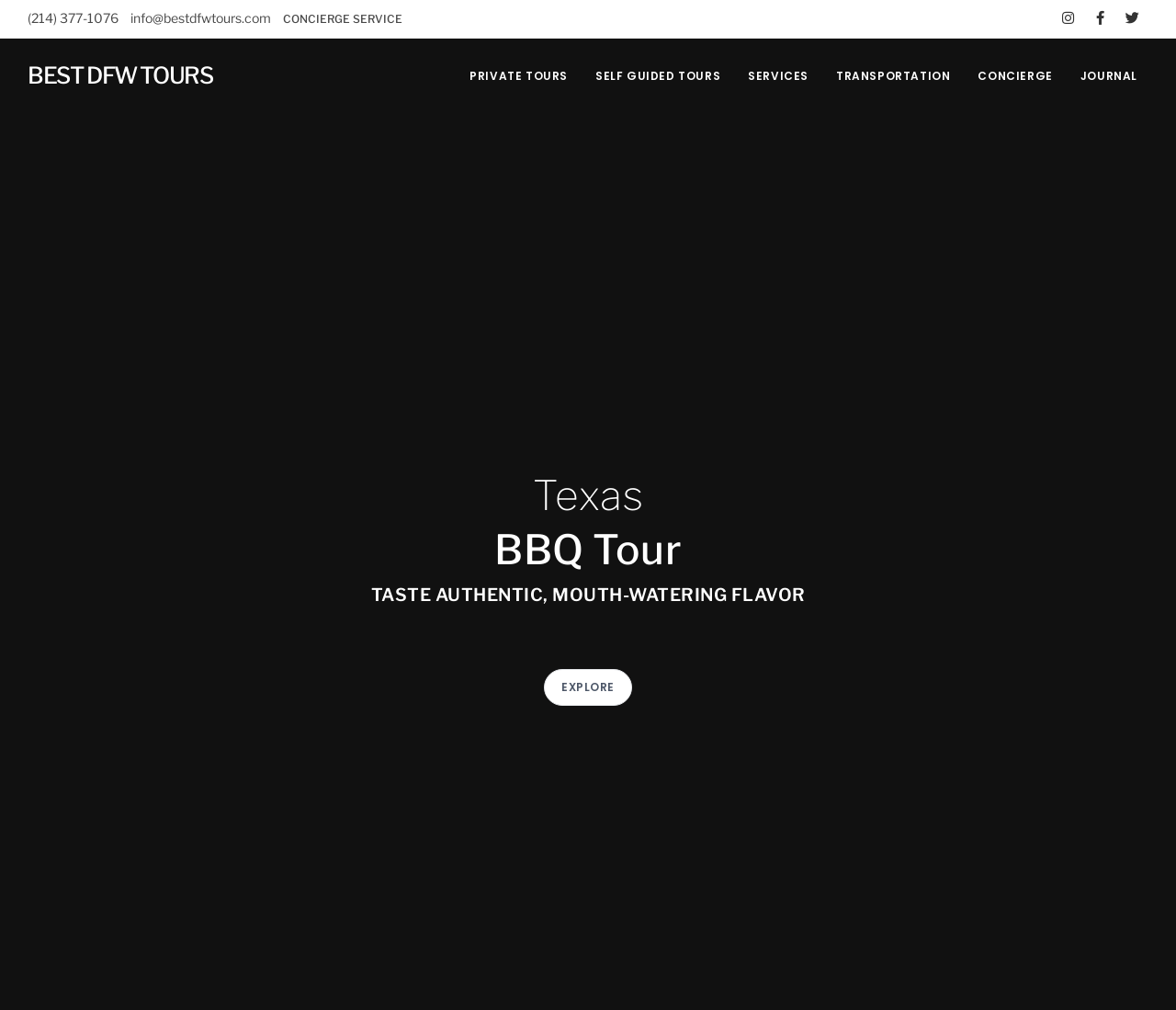Please specify the bounding box coordinates for the clickable region that will help you carry out the instruction: "go to private tours".

[0.39, 0.058, 0.492, 0.092]